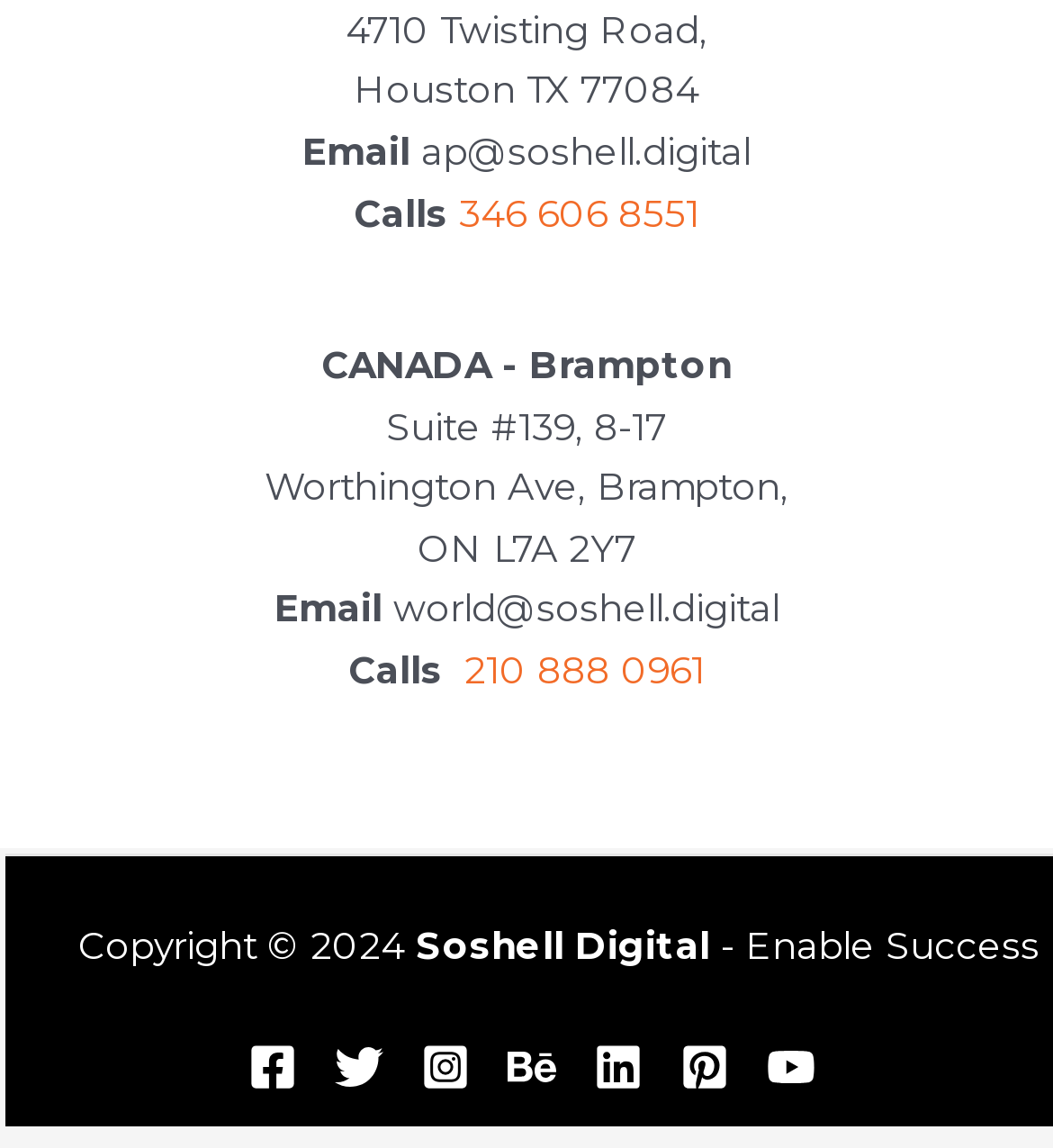How many social media links are at the bottom of the page?
Look at the image and construct a detailed response to the question.

The number of social media links at the bottom of the page can be counted by looking at the icons and links listed, which include Facebook, Twitter, Instagram, Behance, Linkedin, Pinterest, and YouTube.